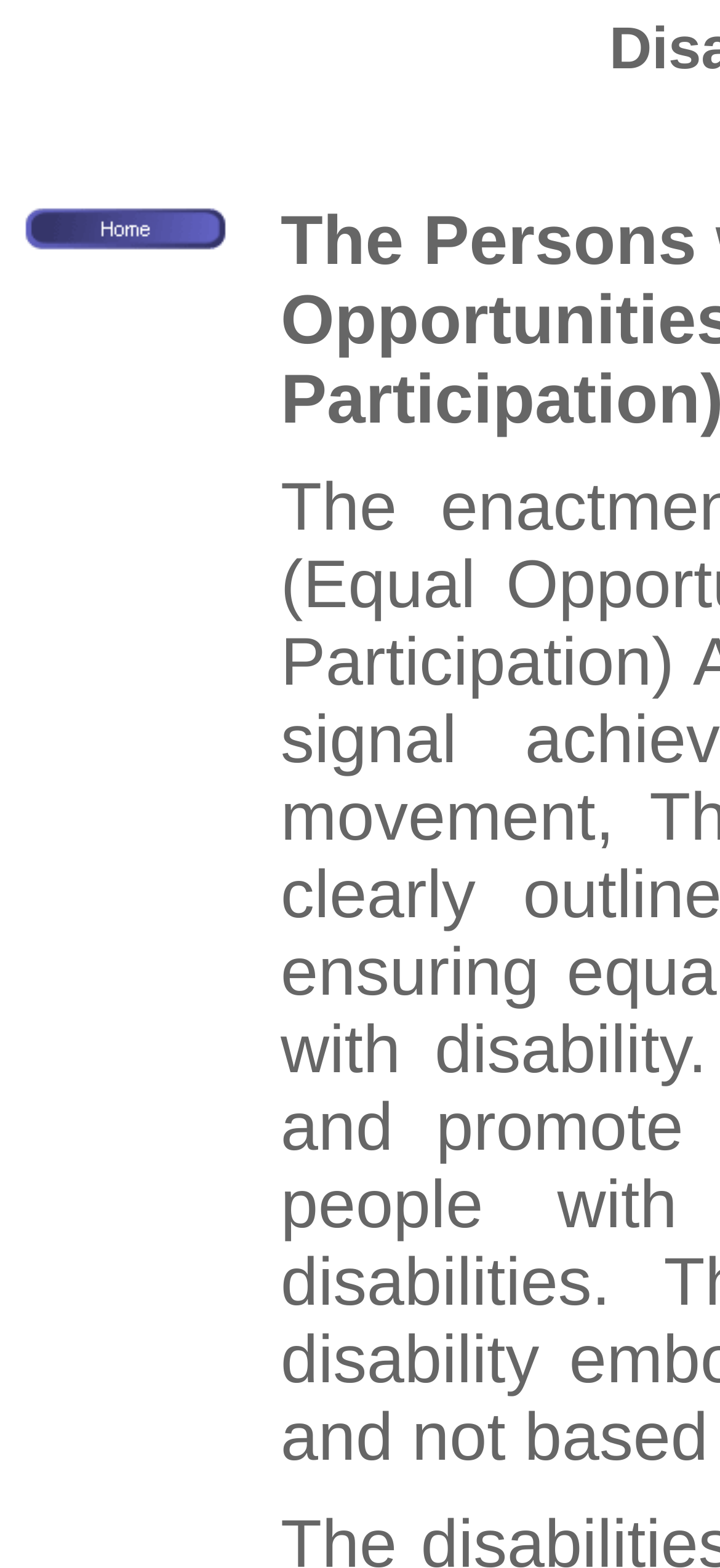For the element described, predict the bounding box coordinates as (top-left x, top-left y, bottom-right x, bottom-right y). All values should be between 0 and 1. Element description: ai

None